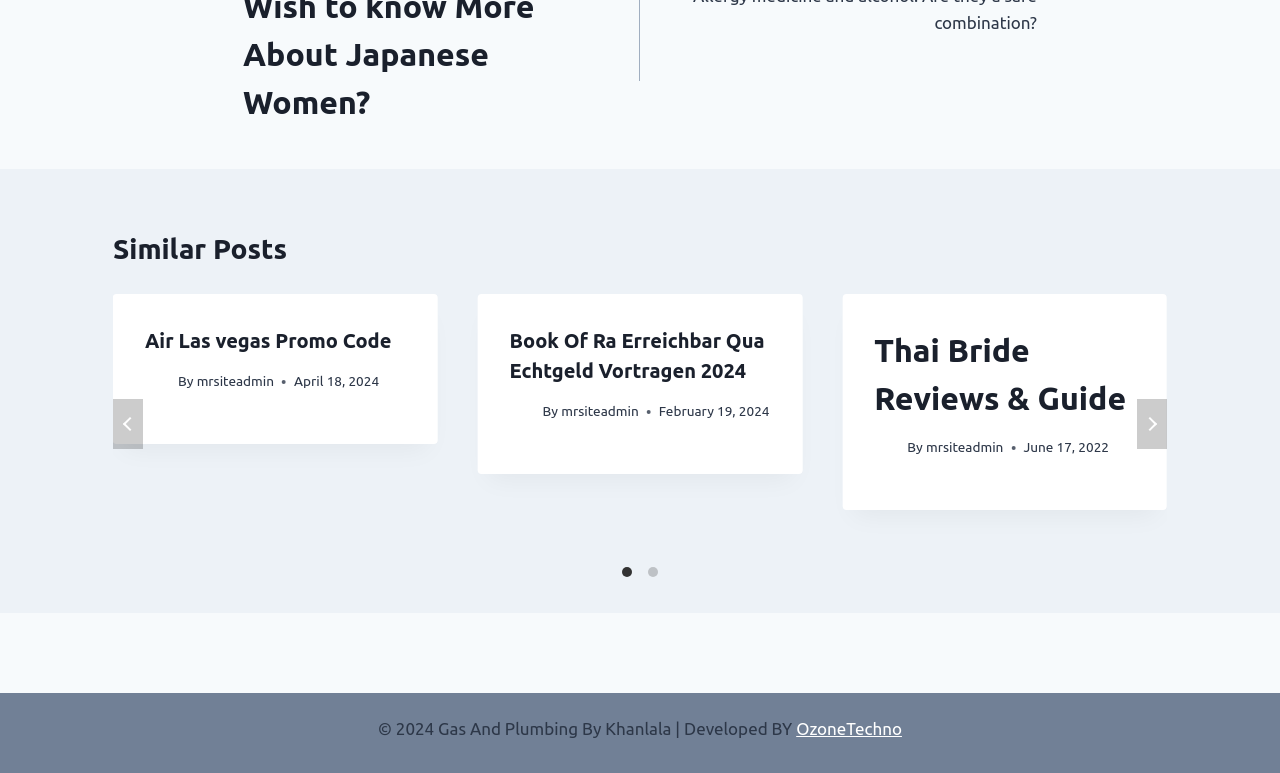When was the third article published?
Using the picture, provide a one-word or short phrase answer.

June 17, 2022